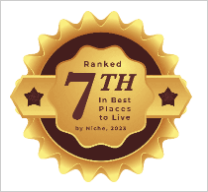Provide a comprehensive description of the image.

The image features a golden badge or seal design, prominently displaying the text "Ranked 7TH In Best Places to Live" in bold black letters. The award highlights the township's achievement of being recognized as one of the top living locations in a recent evaluation by Niche in 2023. The aesthetic of the badge includes decorative elements, such as stars, enhancing its prestigious appearance. This accolade reflects the community's commitment to quality living standards, making it an attractive option for current and prospective residents.